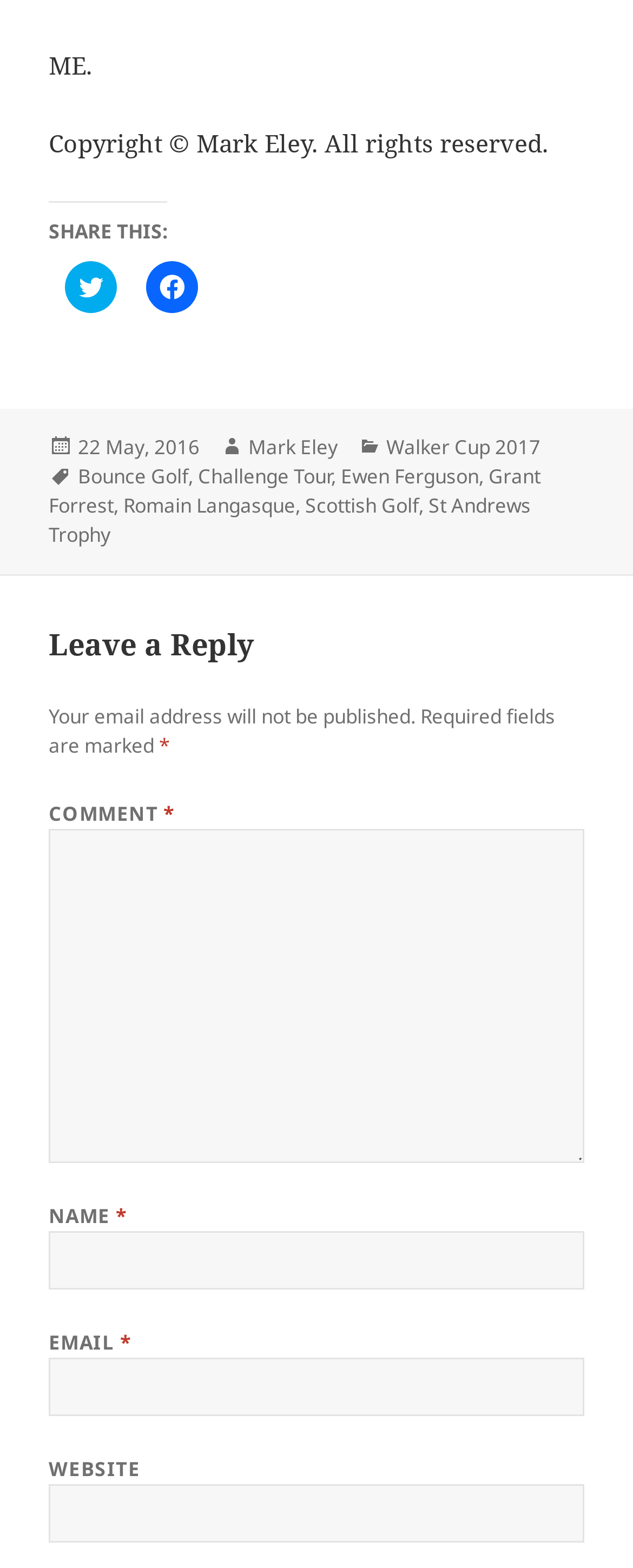Identify the bounding box coordinates of the clickable region necessary to fulfill the following instruction: "Enter your email". The bounding box coordinates should be four float numbers between 0 and 1, i.e., [left, top, right, bottom].

[0.077, 0.866, 0.923, 0.903]